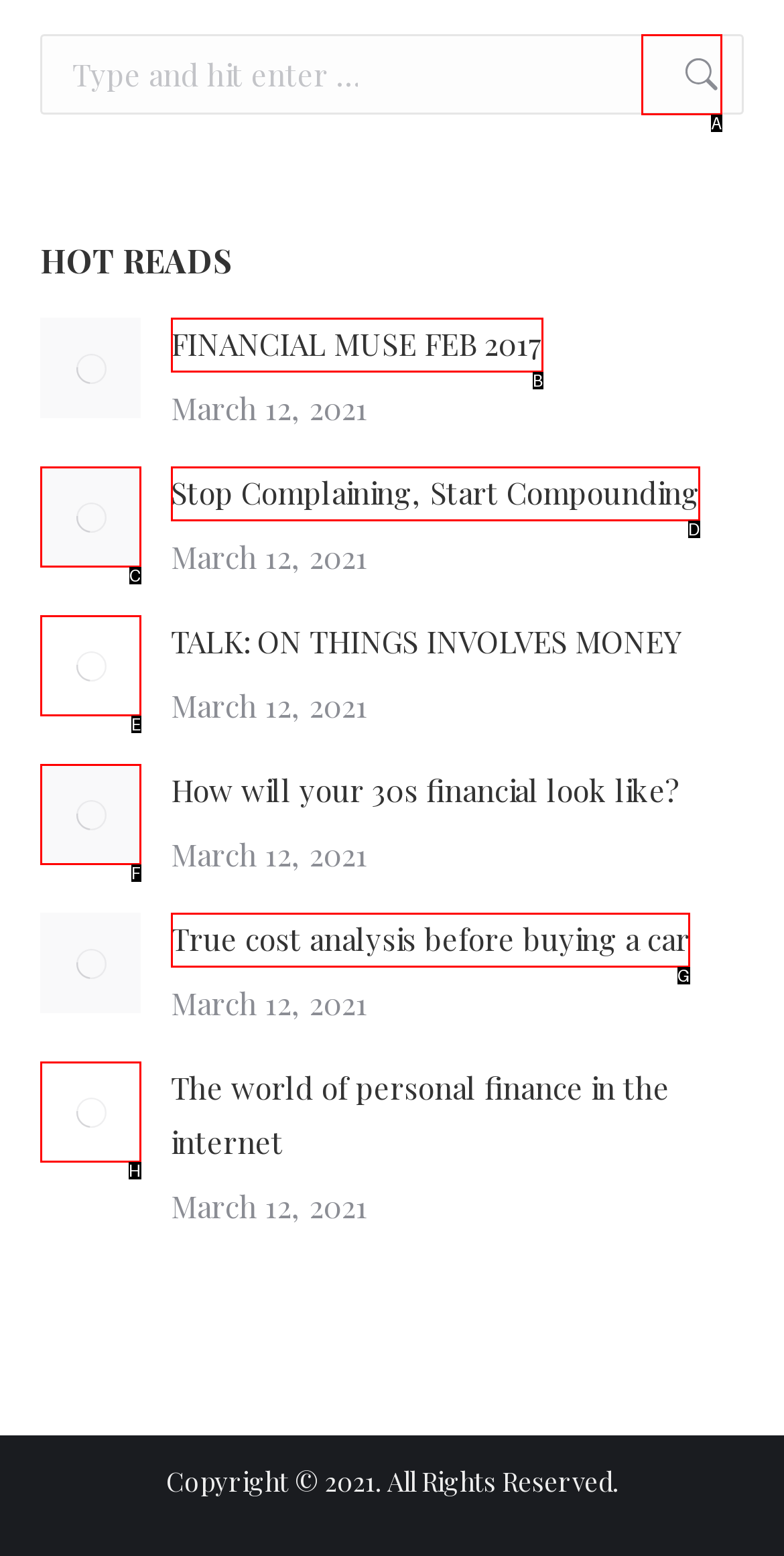Select the HTML element that best fits the description: parent_node: Search: value="Go!"
Respond with the letter of the correct option from the choices given.

A